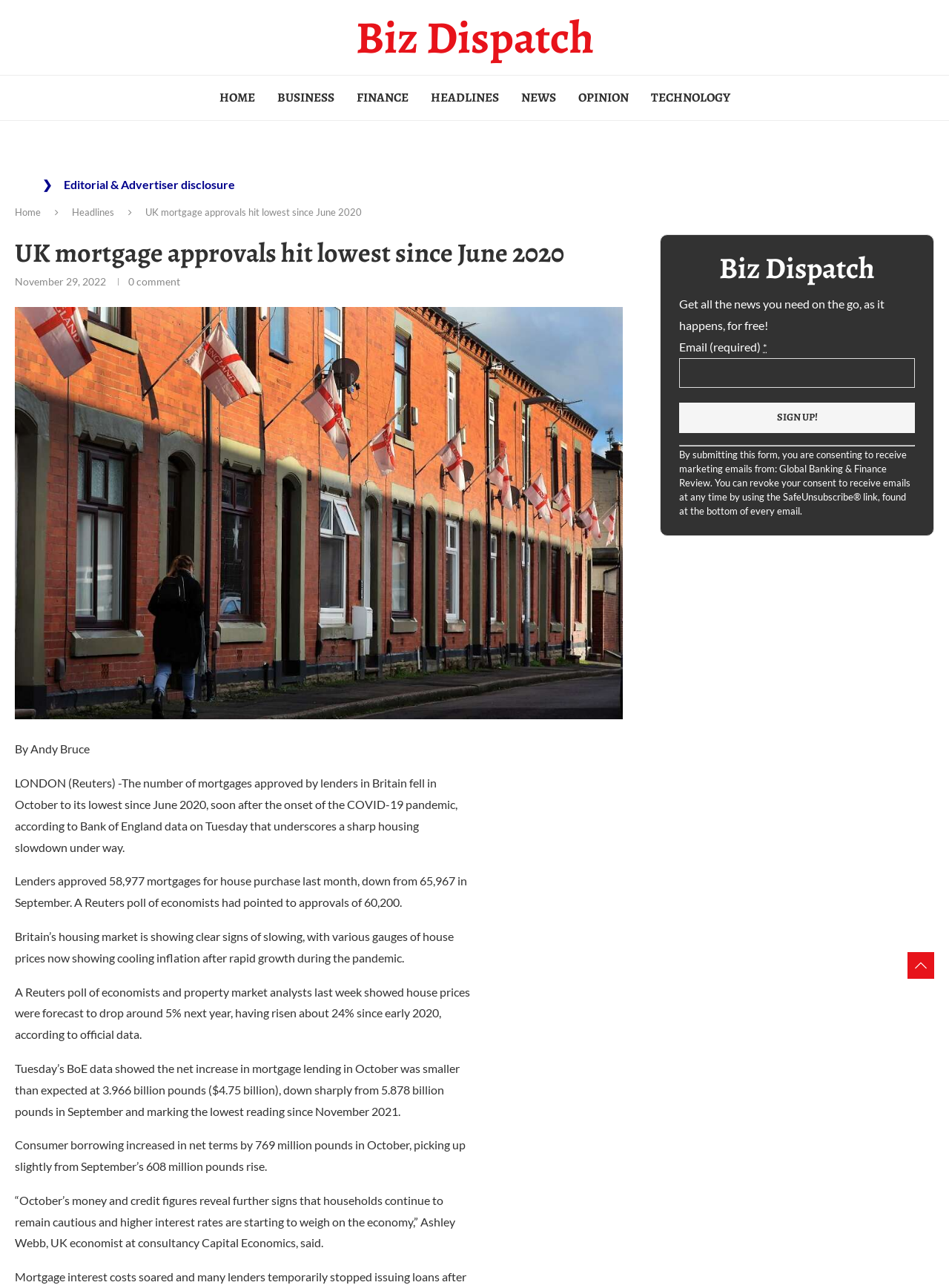Using the information in the image, could you please answer the following question in detail:
How many mortgages were approved for house purchase last month?

I found this answer by reading the text 'Lenders approved 58,977 mortgages for house purchase last month, down from 65,967 in September.' and extracting the relevant information.